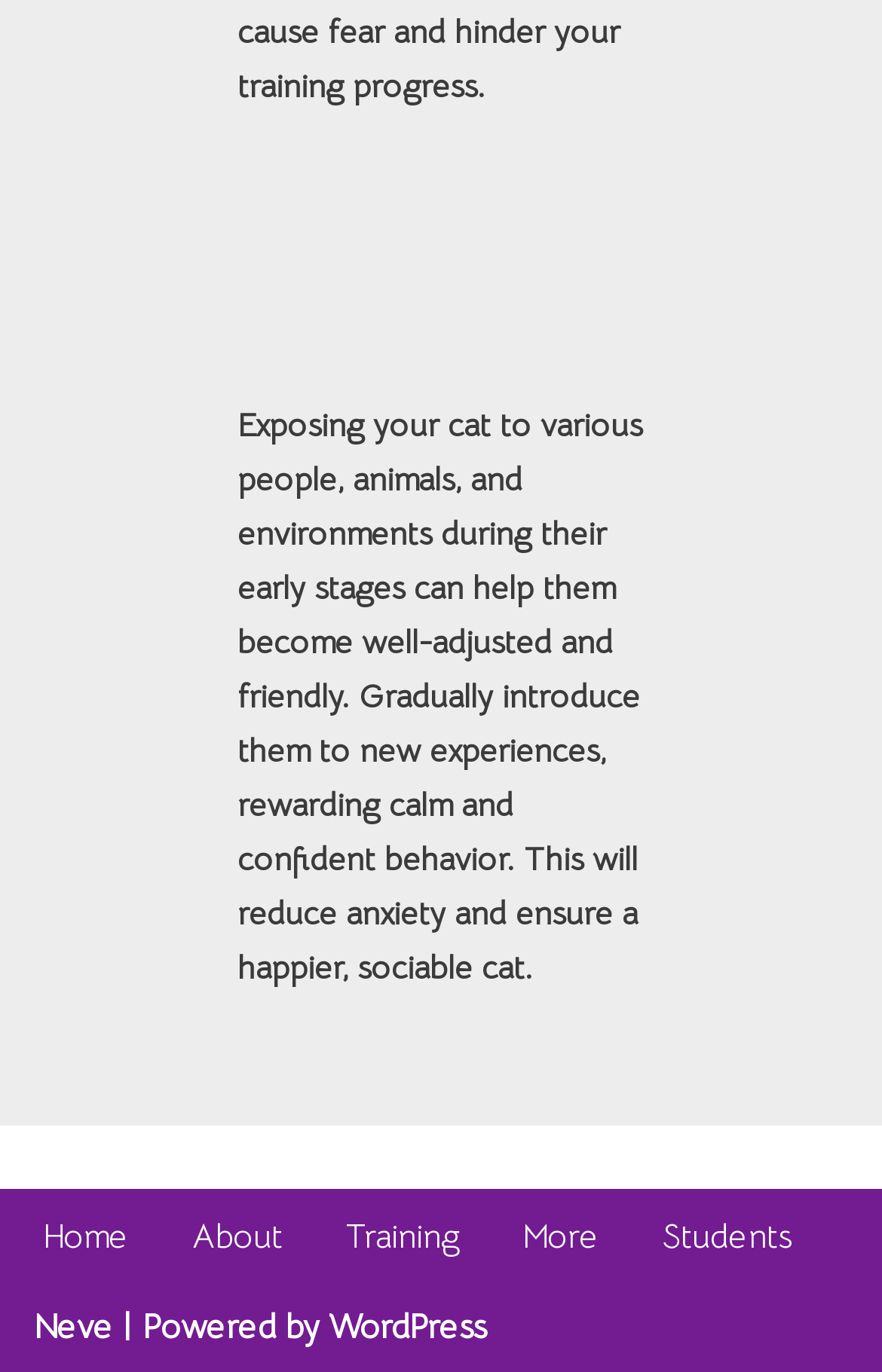Please answer the following question using a single word or phrase: 
What is the main topic of the webpage?

Cat socialization